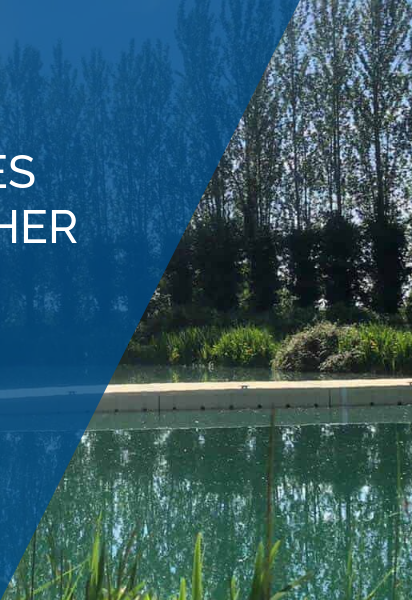What is the connection between the image and Wardle Marine Services?
Based on the visual content, answer with a single word or a brief phrase.

Marine equipment or services